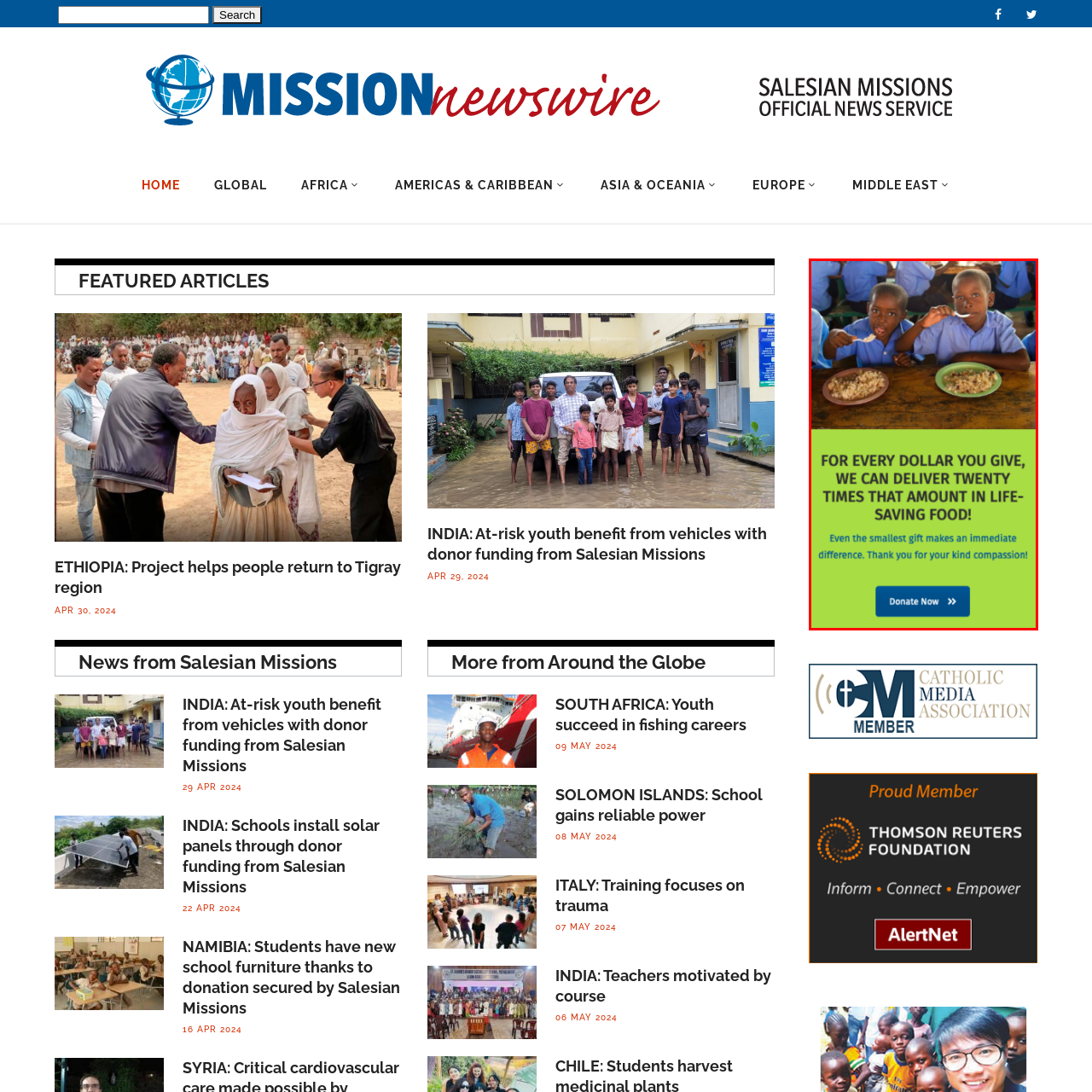Generate a detailed explanation of the image that is highlighted by the red box.

The image captures two young children sitting at a table, joyfully enjoying their meals. Both are wearing blue school uniforms, which adds to the sense of community and education. The foreground features bowls of food, suggesting that this meal may be part of a program aimed at providing nourishment to children in need. The bold text overlay reads, "FOR EVERY DOLLAR YOU GIVE, WE CAN DELIVER TWENTY TIMES THAT AMOUNT IN LIFE-SAVING FOOD!" emphasizing the impactful message about donations. Below, a softer text states, "Even the smallest gift makes an immediate difference. Thank you for your kind compassion!" This reinforces the urgent call to action for support, highlighting the difference that even small contributions can make in providing food and assistance to those in need. A "Donate Now" button encourages immediate engagement, inviting viewers to take part in making a difference in the lives of these children.